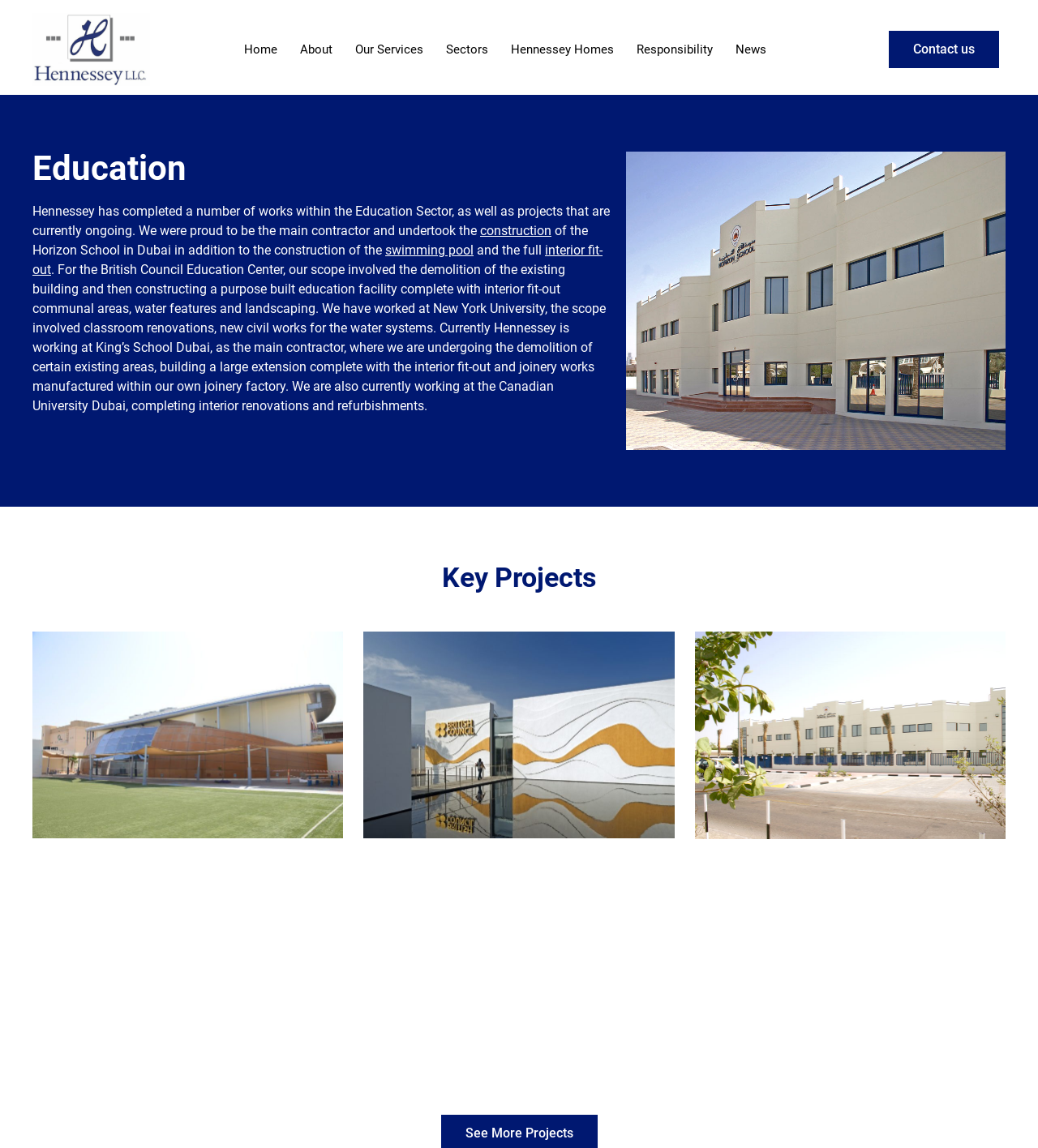Given the description of a UI element: "Sectors", identify the bounding box coordinates of the matching element in the webpage screenshot.

[0.419, 0.004, 0.481, 0.083]